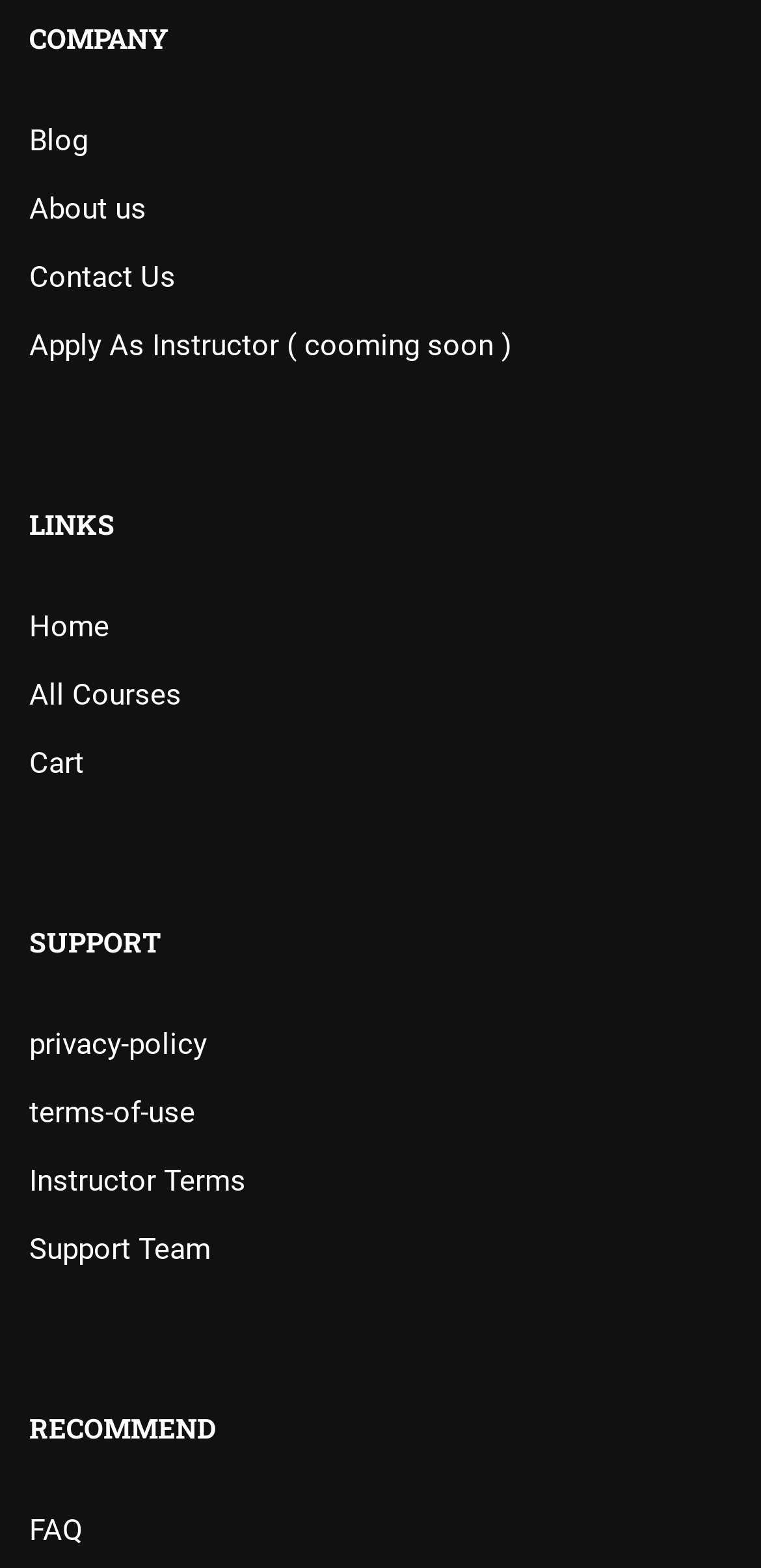Based on the element description, predict the bounding box coordinates (top-left x, top-left y, bottom-right x, bottom-right y) for the UI element in the screenshot: Contact Us

[0.038, 0.166, 0.231, 0.188]